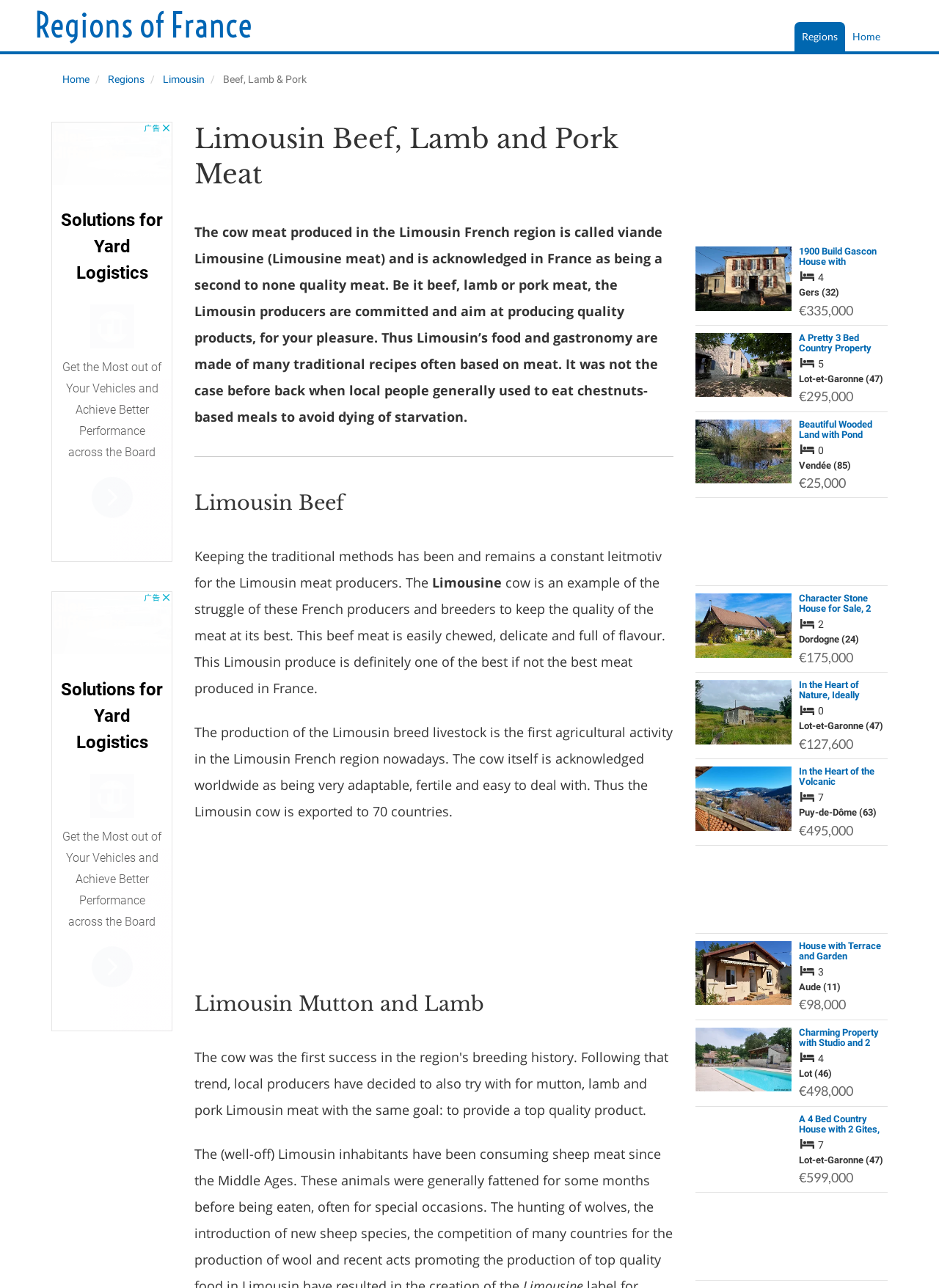Look at the image and answer the question in detail:
What is the price of the '1900 Build Gascon House with Restoration to Complete' property?

The price of the property is mentioned in the heading '€335,000' below the description of the property '1900 Build Gascon House with Restoration to Complete'.